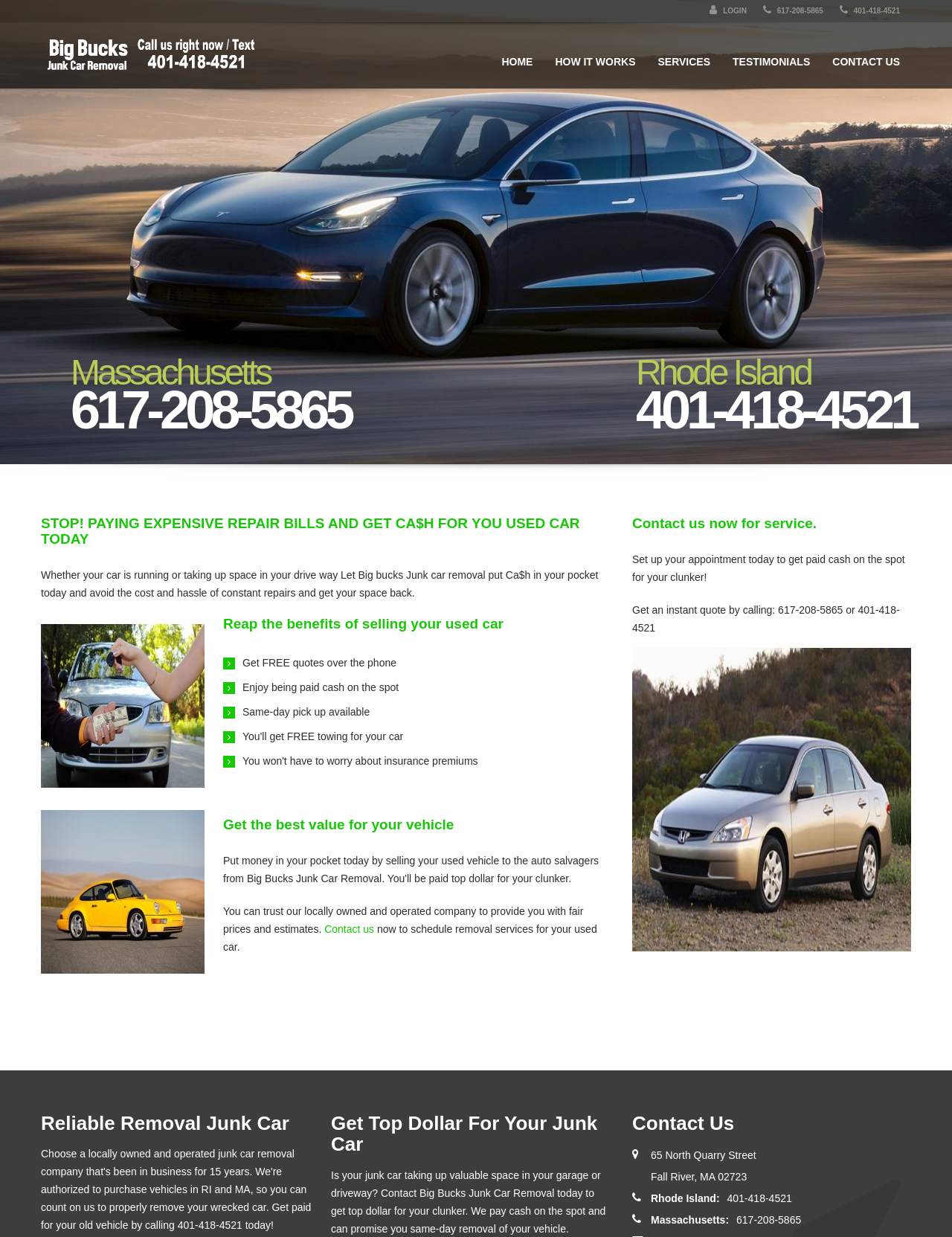What is the condition of the car that Big Bucks Junk Car Removal accepts?
Answer the question using a single word or phrase, according to the image.

Used car